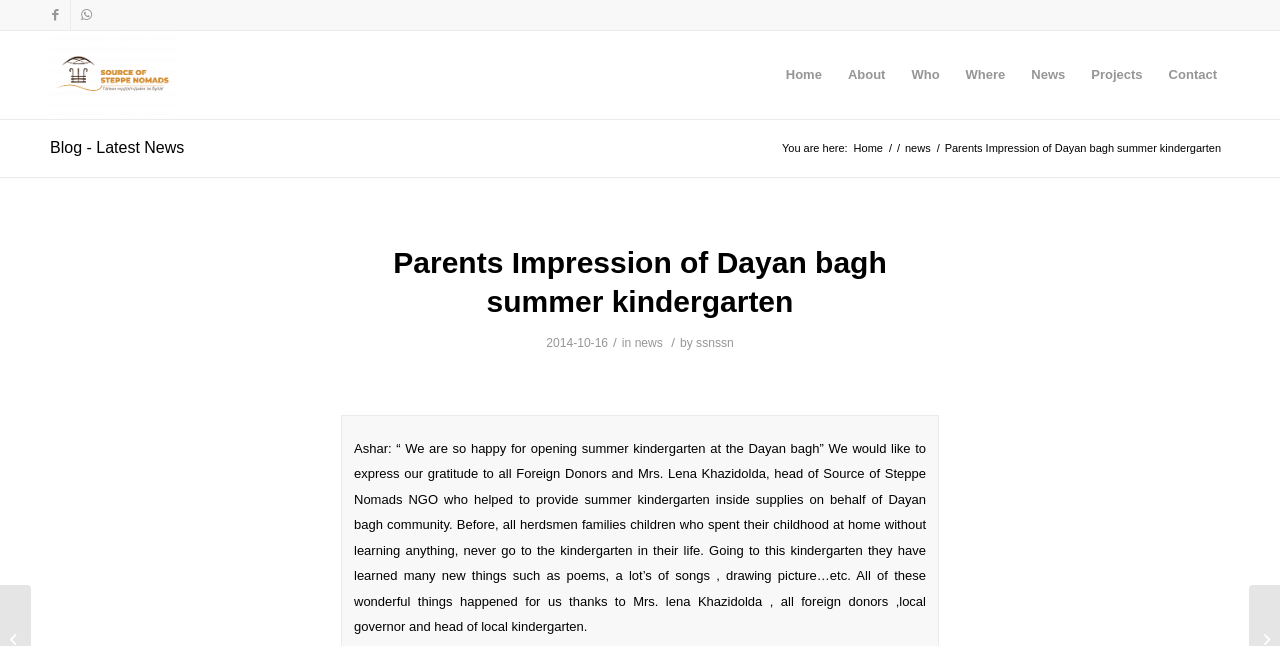Predict the bounding box of the UI element that fits this description: "WhatsApp".

[0.055, 0.0, 0.079, 0.046]